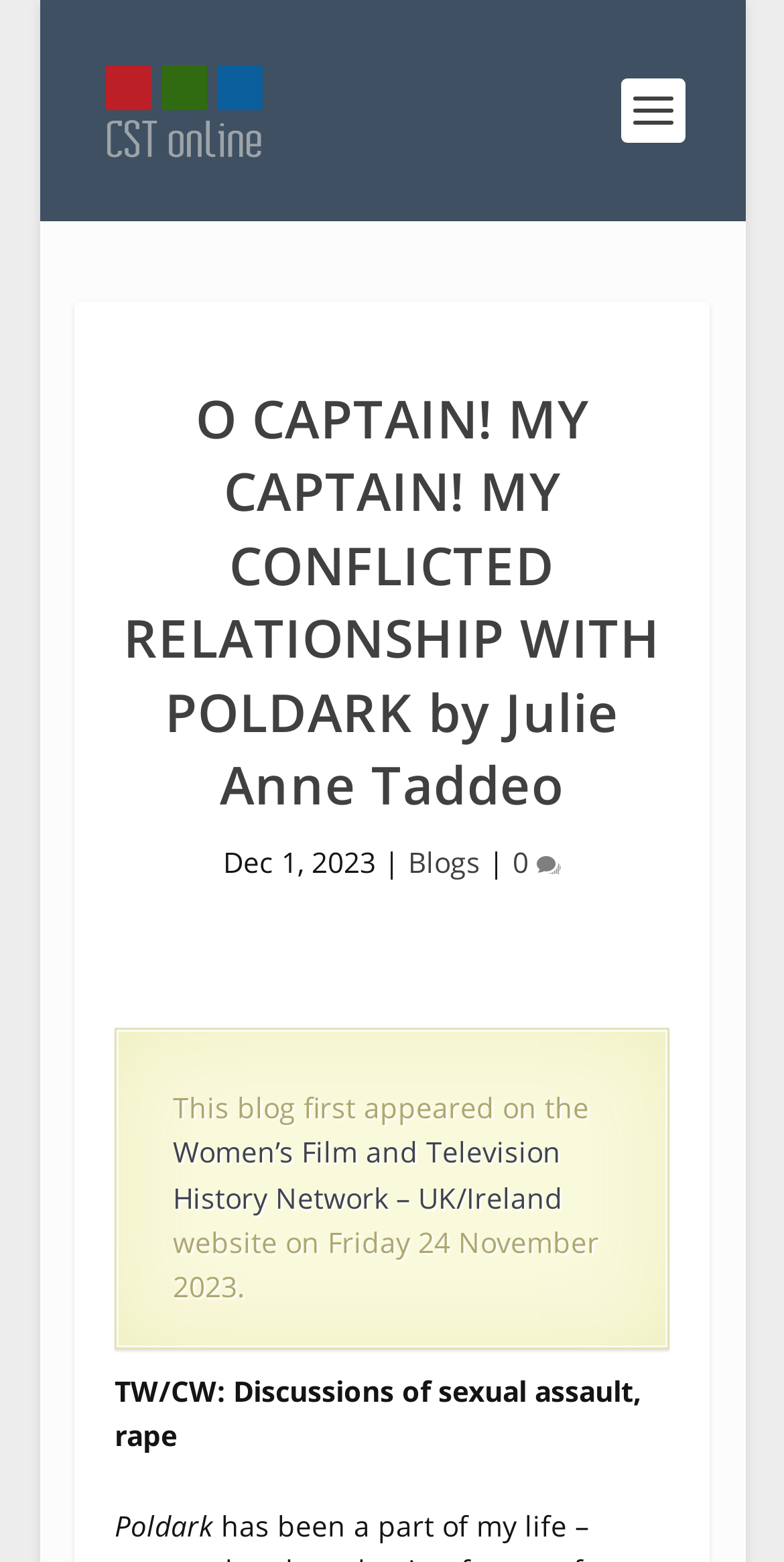What is the topic of the content warning?
Using the visual information from the image, give a one-word or short-phrase answer.

sexual assault, rape